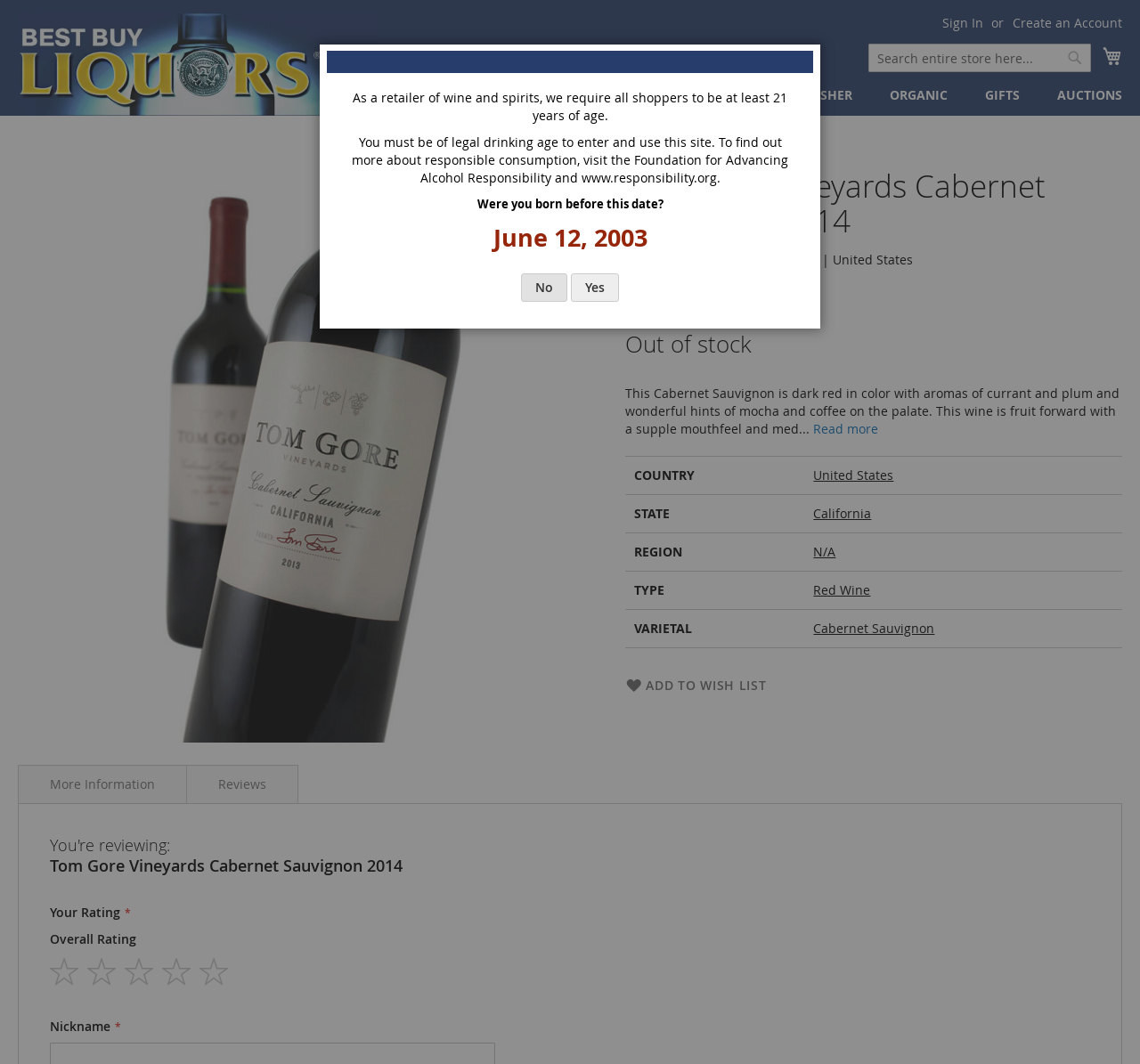Using the format (top-left x, top-left y, bottom-right x, bottom-right y), provide the bounding box coordinates for the described UI element. All values should be floating point numbers between 0 and 1: Sparkling

[0.601, 0.069, 0.687, 0.109]